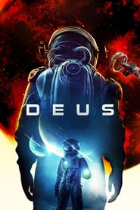Answer the question with a brief word or phrase:
What genres does the film belong to?

Adventure, Mystery, and Sci-Fi